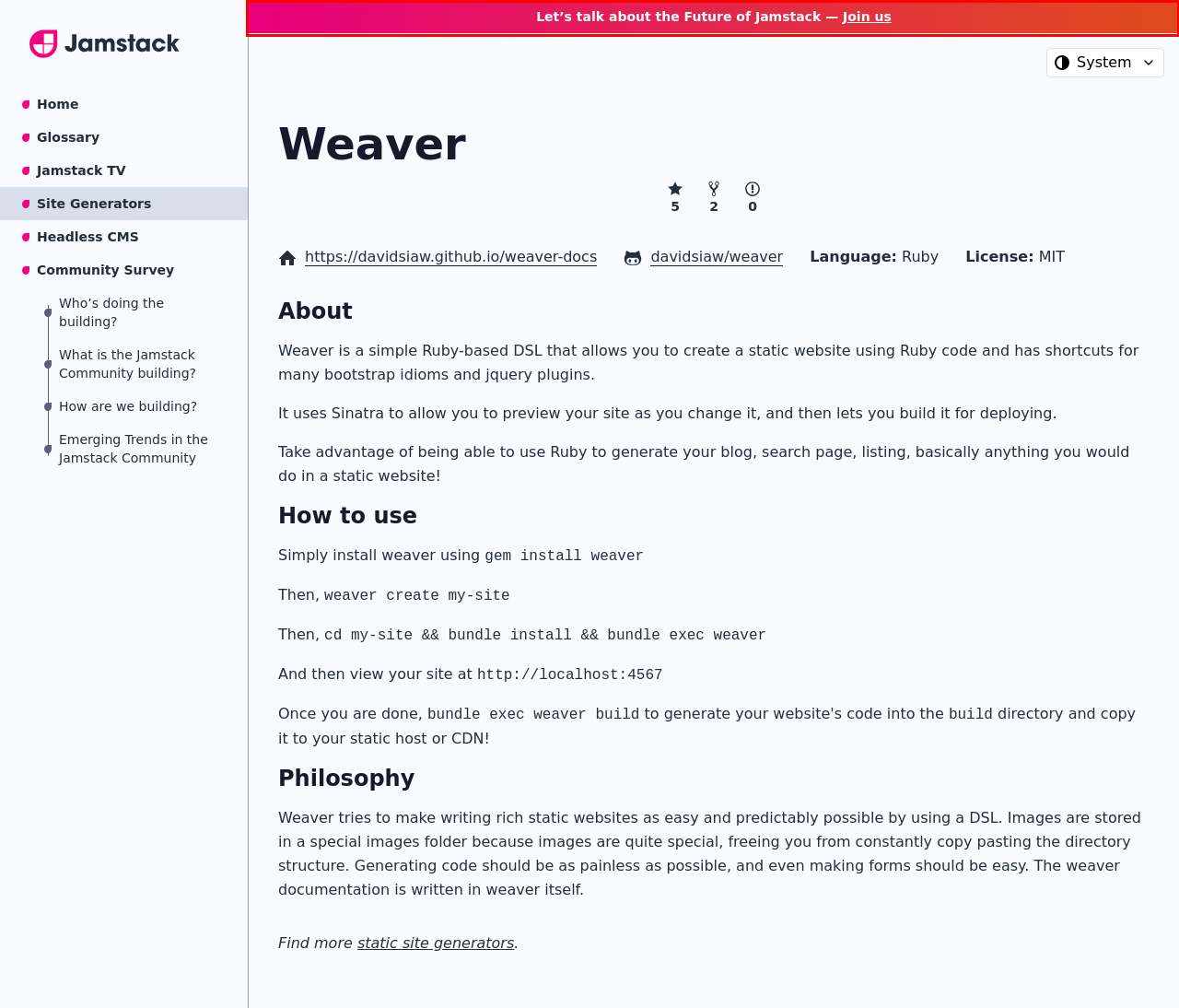Observe the provided screenshot of a webpage that has a red rectangle bounding box. Determine the webpage description that best matches the new webpage after clicking the element inside the red bounding box. Here are the candidates:
A. GitHub - davidsiaw/weaver: A DSL for generating static sites
B. Compliance, Privacy, and Security | Netlify Trust Center
C. The Future of Jamstack
D. Netlify Support Forums - Netlify Support Forums
E. GitHub - jamstack/jamstack.org: The official Jamstack site
F. Netlify’s commitment to protect your data | Netlify
G. Privacy Policy | Netlify
H. Security at Netlify

C